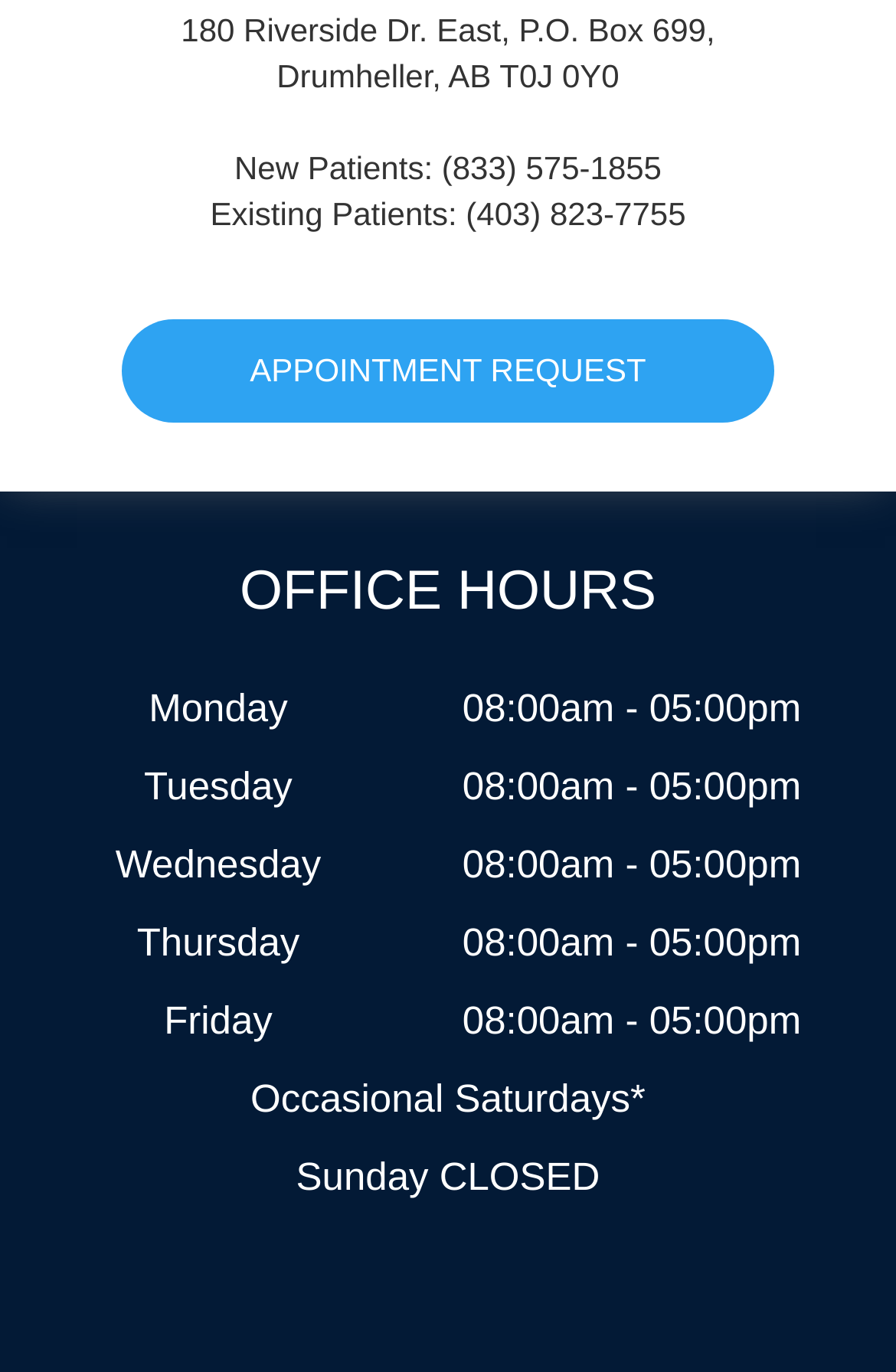How can I request an appointment?
Using the image, provide a detailed and thorough answer to the question.

I found the way to request an appointment by looking at the link element with the text 'APPOINTMENT REQUEST' on the webpage.